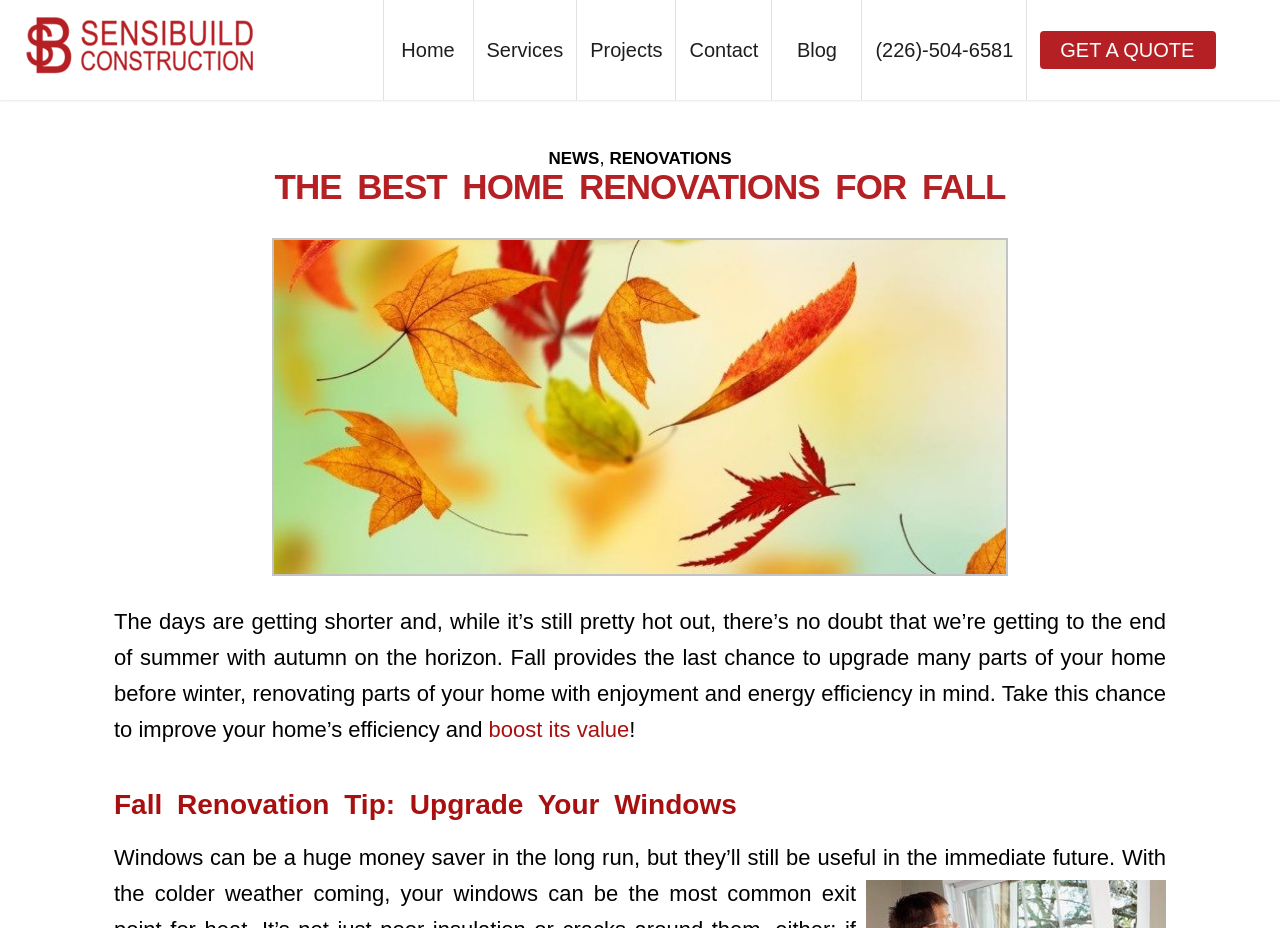Could you find the bounding box coordinates of the clickable area to complete this instruction: "Click on the 'boost its value' link"?

[0.382, 0.773, 0.492, 0.8]